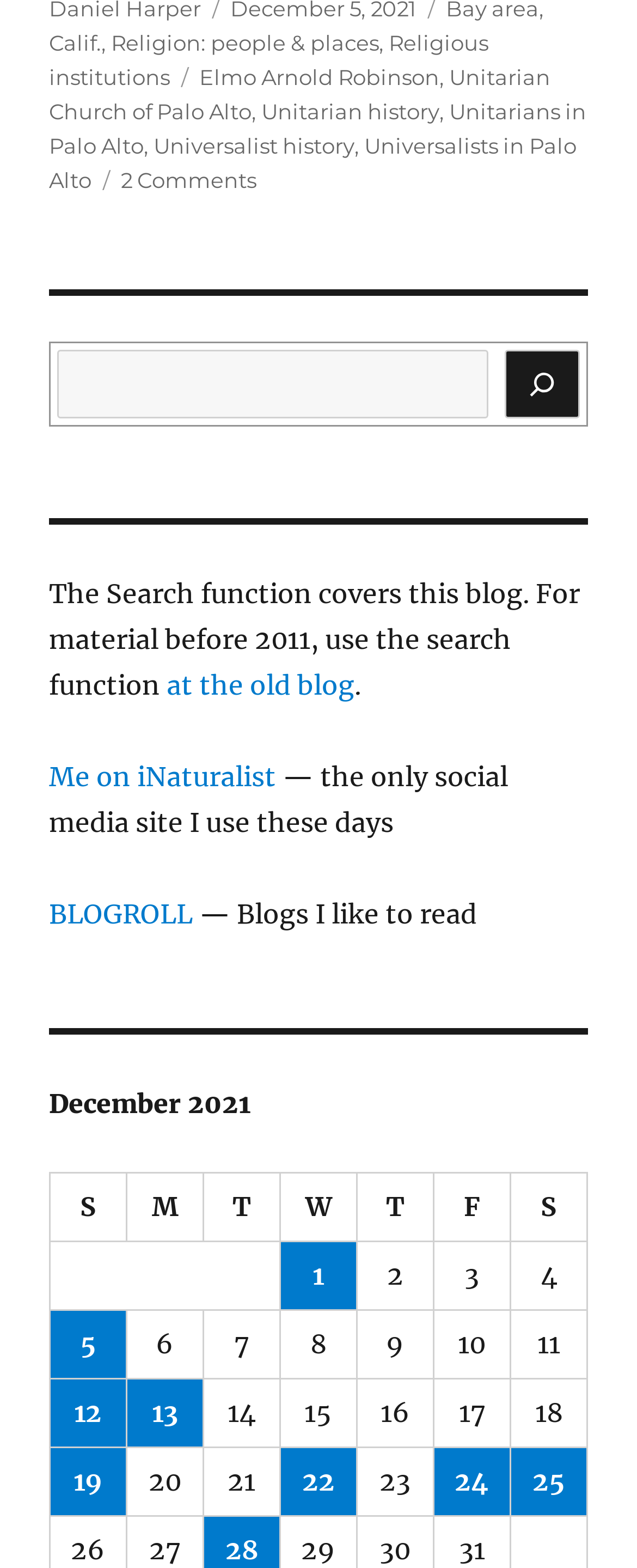Identify the bounding box coordinates of the part that should be clicked to carry out this instruction: "Switch to English".

None